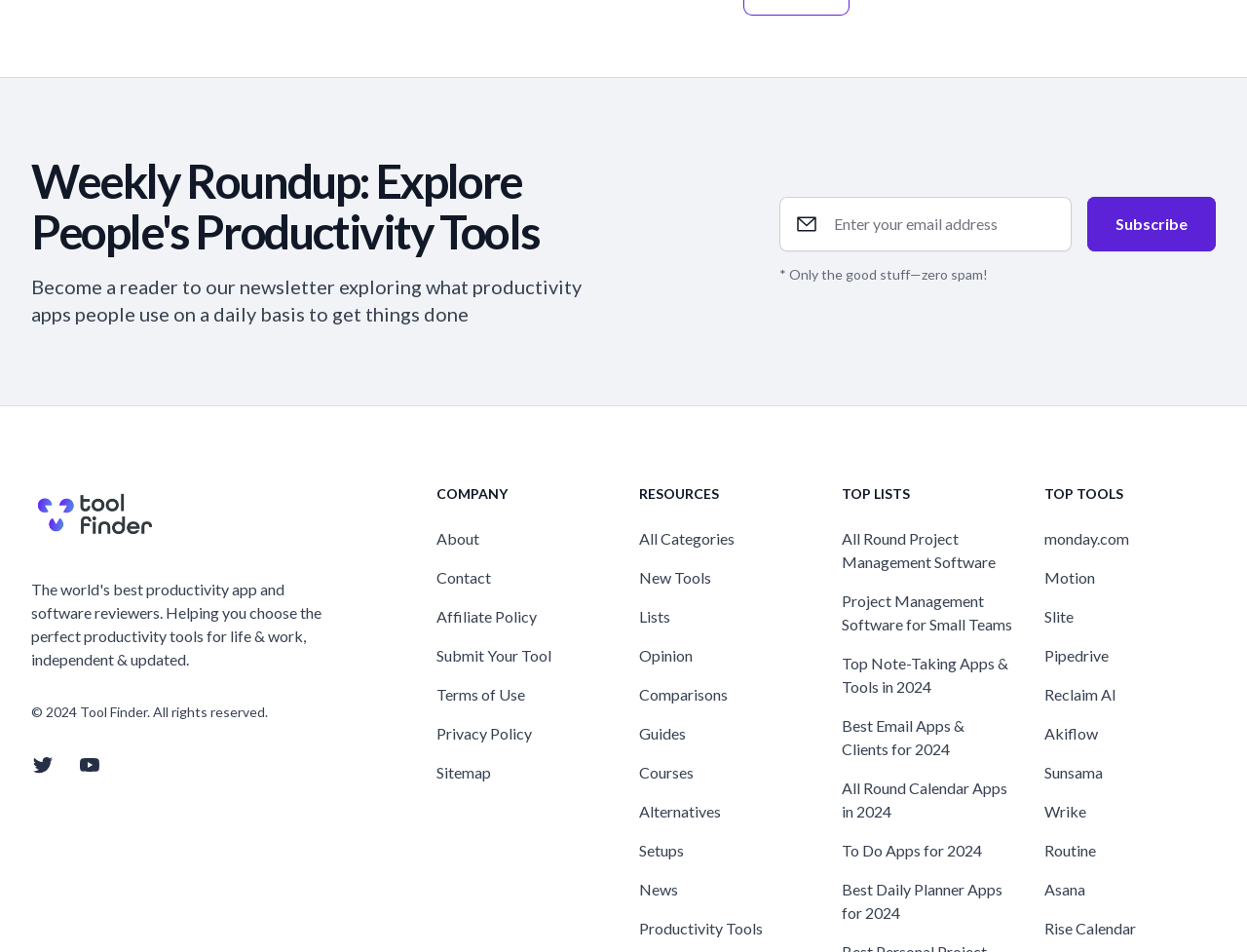What is the purpose of the 'Subscribe' button?
Look at the image and provide a detailed response to the question.

The 'Subscribe' button is located next to the email address textbox, and the static text above it says 'Become a reader to our newsletter exploring what productivity apps people use on a daily basis to get things done'. This suggests that the purpose of the 'Subscribe' button is to subscribe to the newsletter.